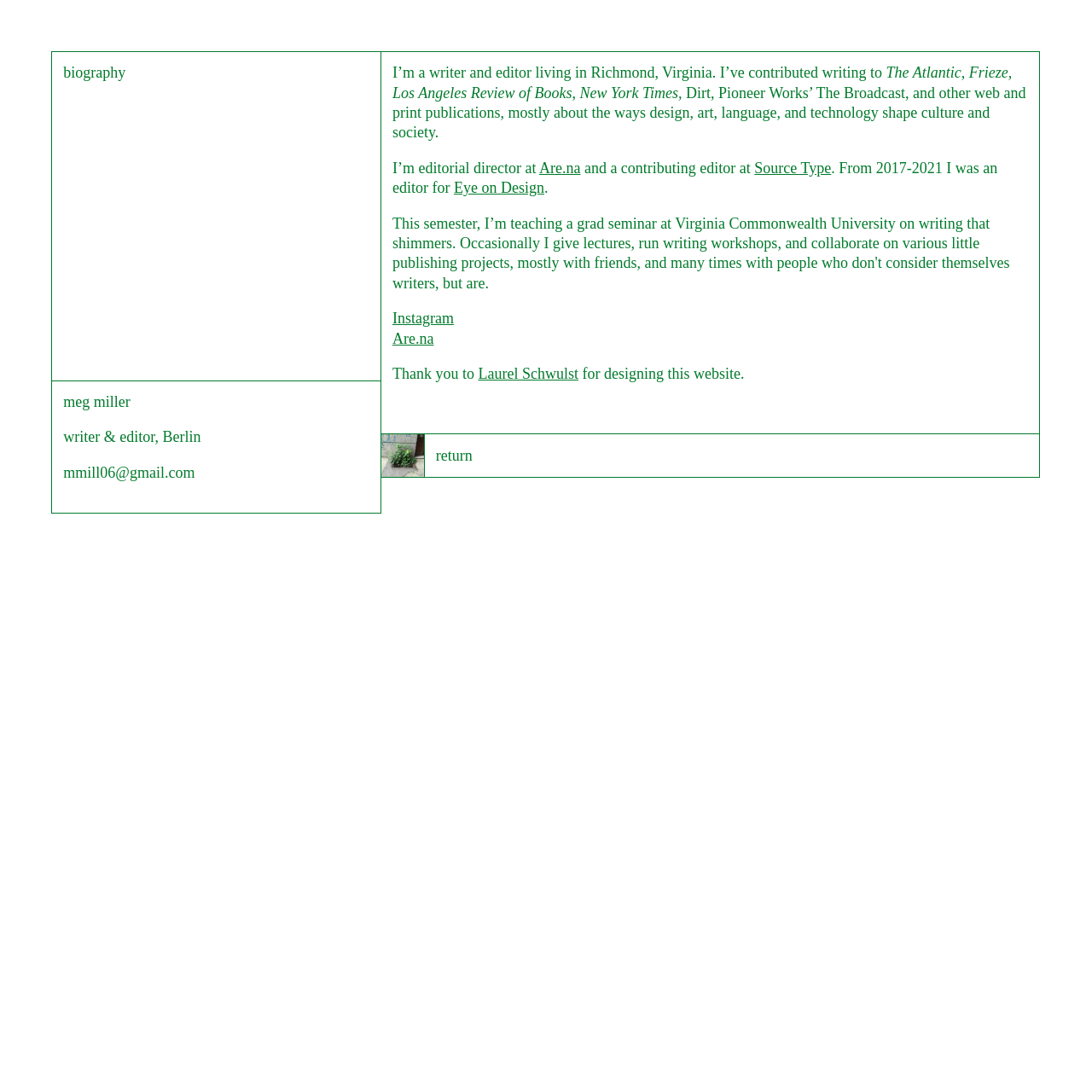Determine the bounding box of the UI component based on this description: "Get in touch". The bounding box coordinates should be four float values between 0 and 1, i.e., [left, top, right, bottom].

None